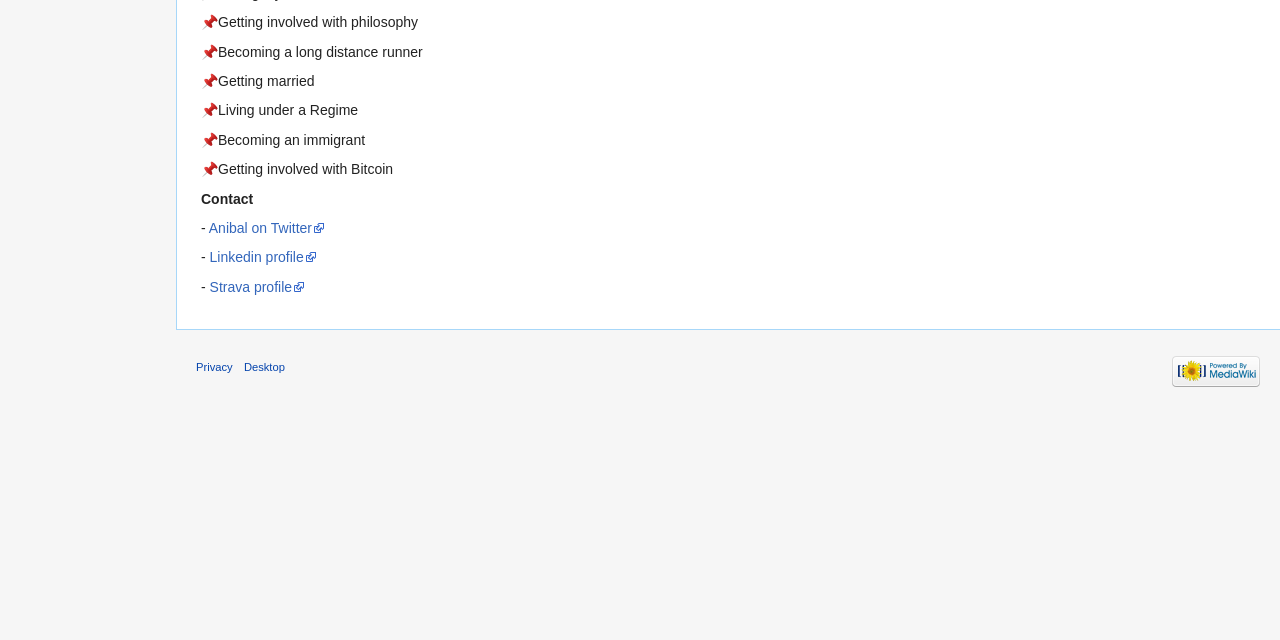Please provide the bounding box coordinates in the format (top-left x, top-left y, bottom-right x, bottom-right y). Remember, all values are floating point numbers between 0 and 1. What is the bounding box coordinate of the region described as: Strava profile

[0.164, 0.436, 0.238, 0.461]